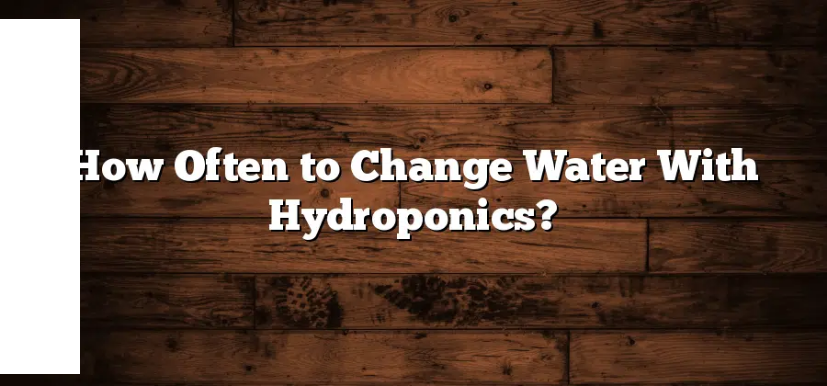What is the subject matter of the image?
Please use the image to deliver a detailed and complete answer.

The image features a title that pertains to the care and maintenance of hydroponic systems, specifically focusing on the importance of water quality for successful plant growth.